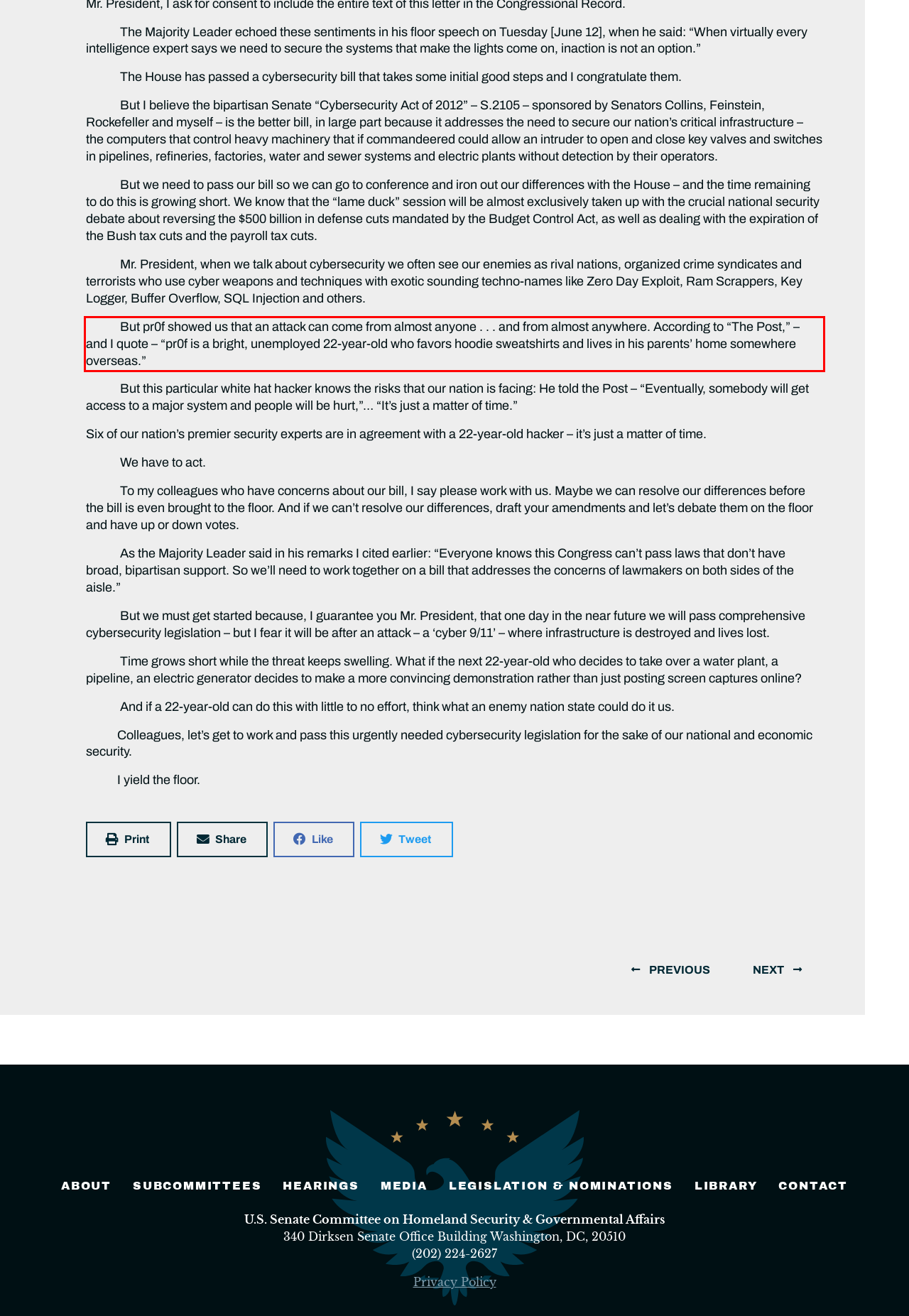Using the provided webpage screenshot, identify and read the text within the red rectangle bounding box.

But pr0f showed us that an attack can come from almost anyone . . . and from almost anywhere. According to “The Post,” – and I quote – “pr0f is a bright, unemployed 22-year-old who favors hoodie sweatshirts and lives in his parents’ home somewhere overseas.”